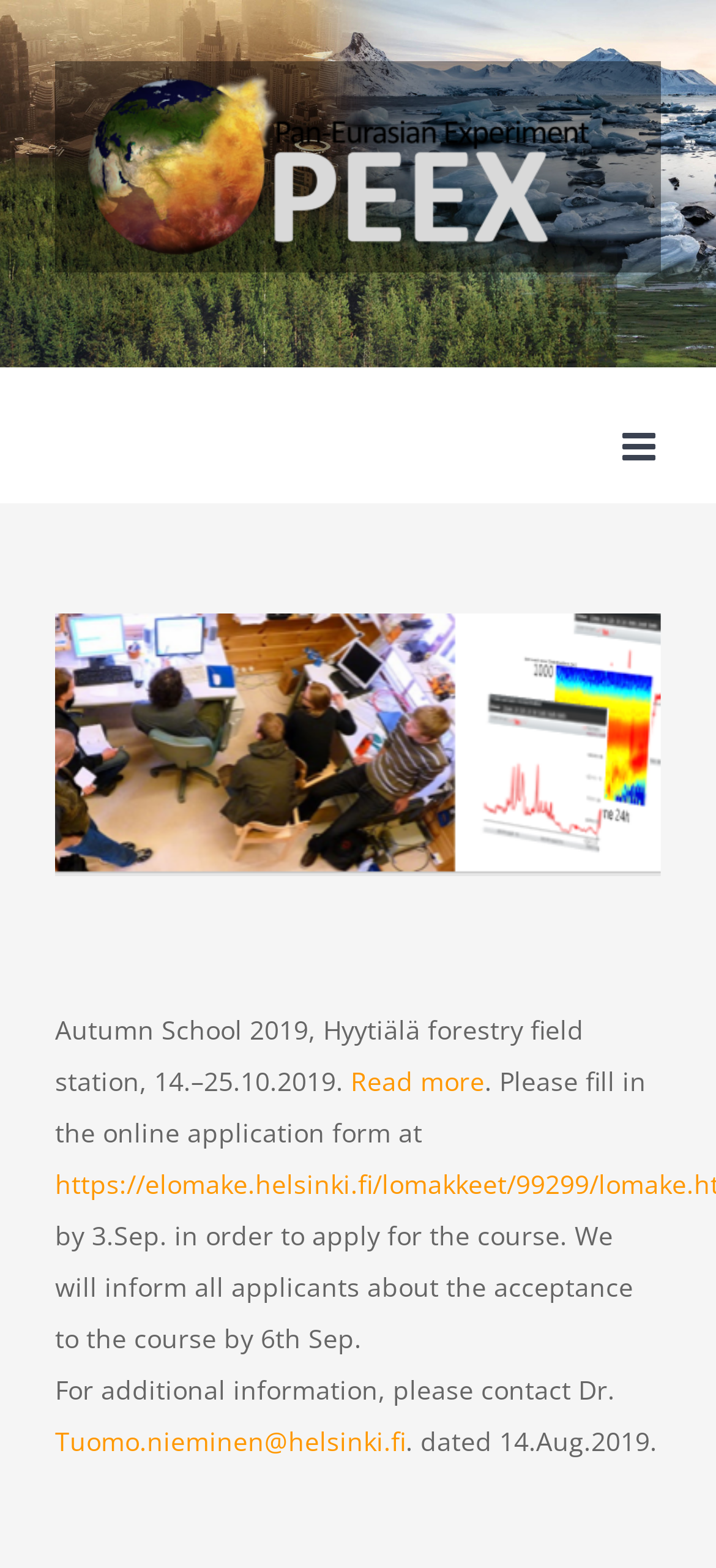Find the bounding box coordinates for the HTML element specified by: "Read more".

[0.49, 0.679, 0.677, 0.701]